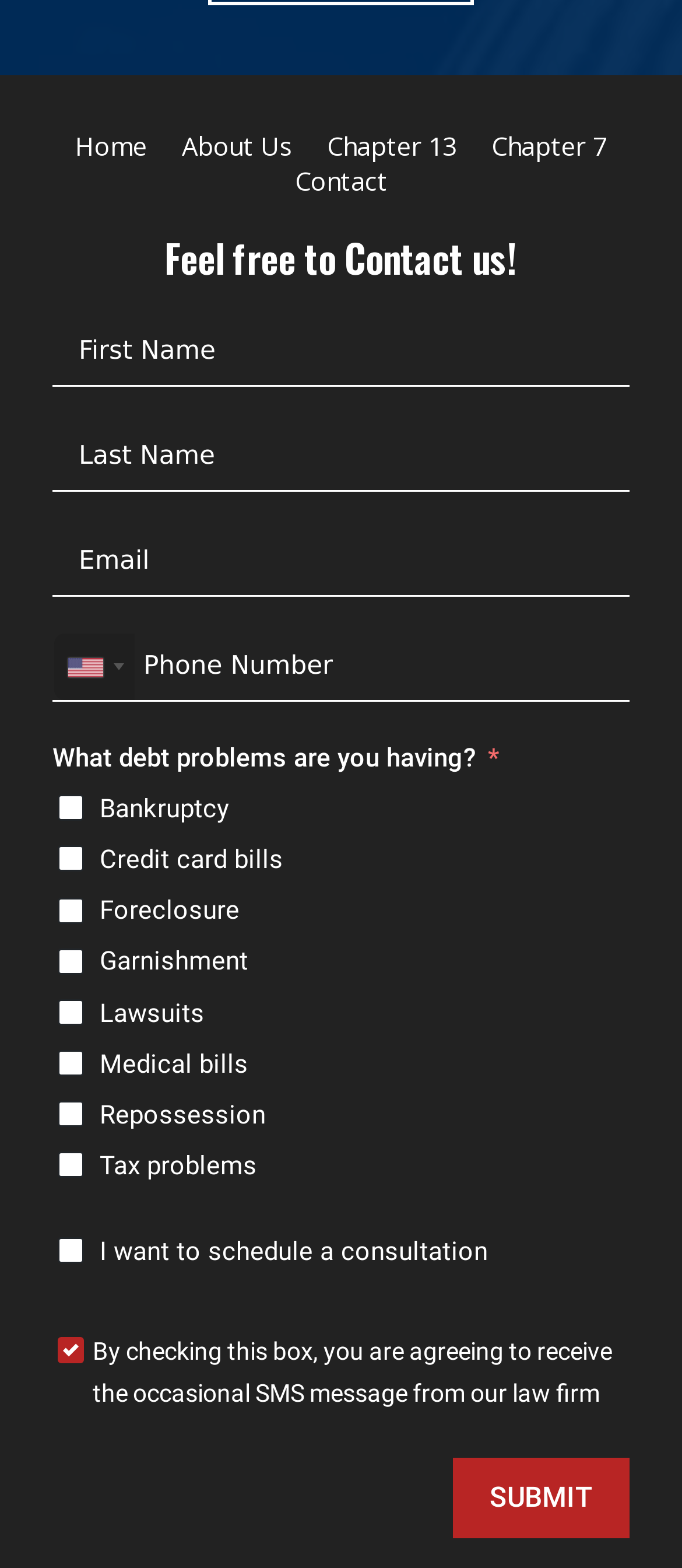Determine the coordinates of the bounding box that should be clicked to complete the instruction: "Click on the Home link". The coordinates should be represented by four float numbers between 0 and 1: [left, top, right, bottom].

[0.085, 0.081, 0.241, 0.103]